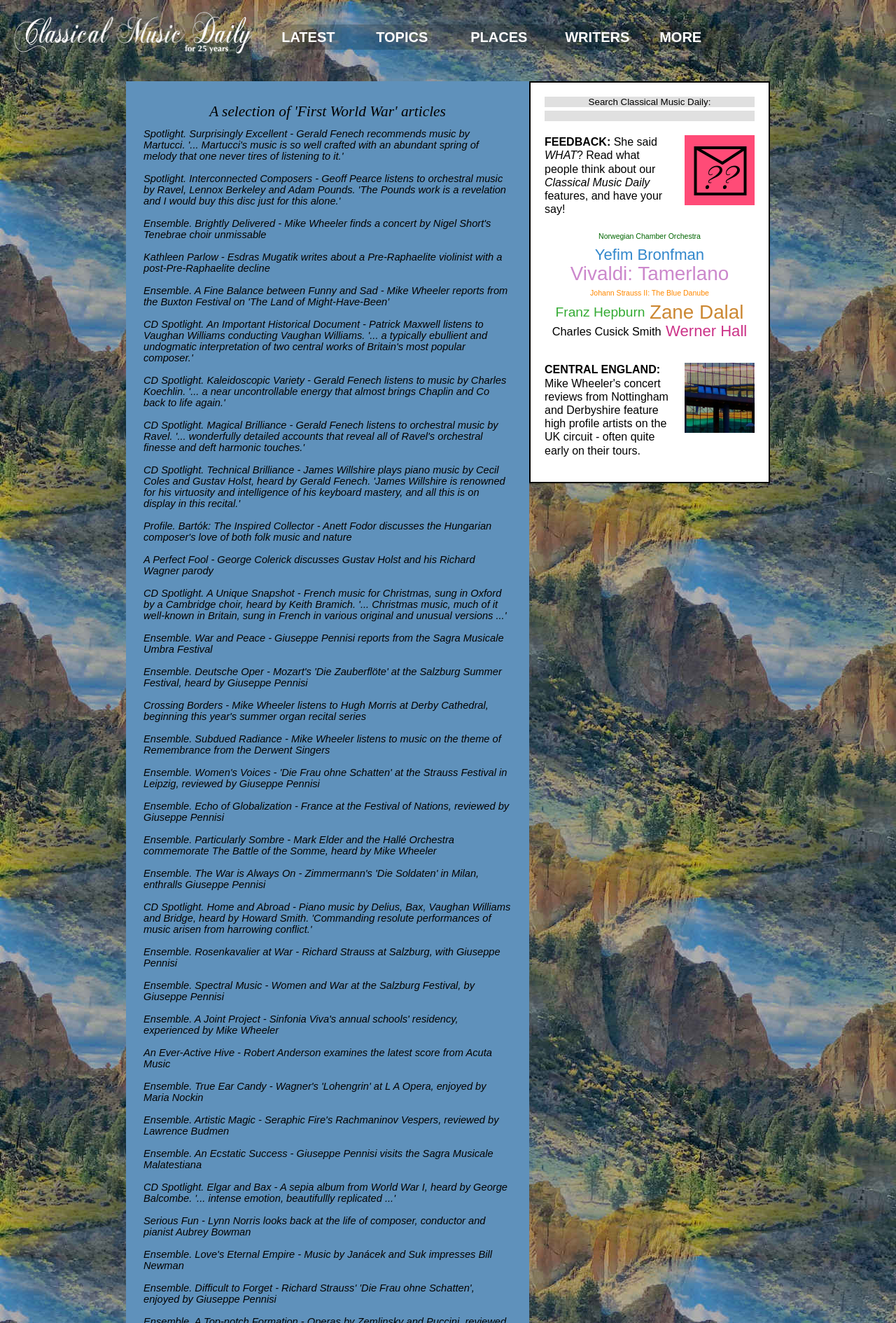Please locate the bounding box coordinates of the element's region that needs to be clicked to follow the instruction: "Discover more about Classical Music Daily features". The bounding box coordinates should be provided as four float numbers between 0 and 1, i.e., [left, top, right, bottom].

[0.608, 0.103, 0.739, 0.163]